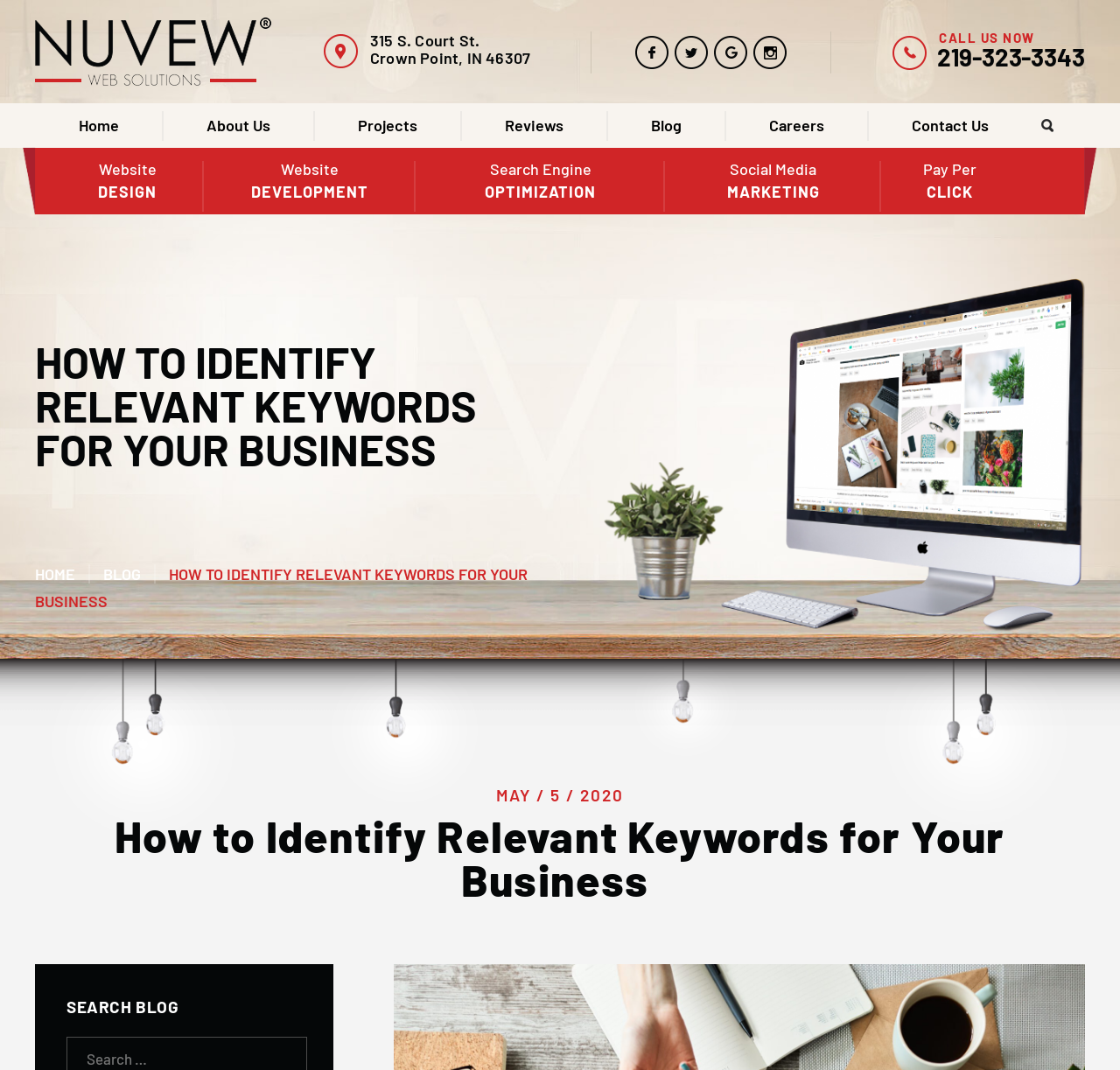Provide a single word or phrase answer to the question: 
What is the phone number to call?

219-323-3343